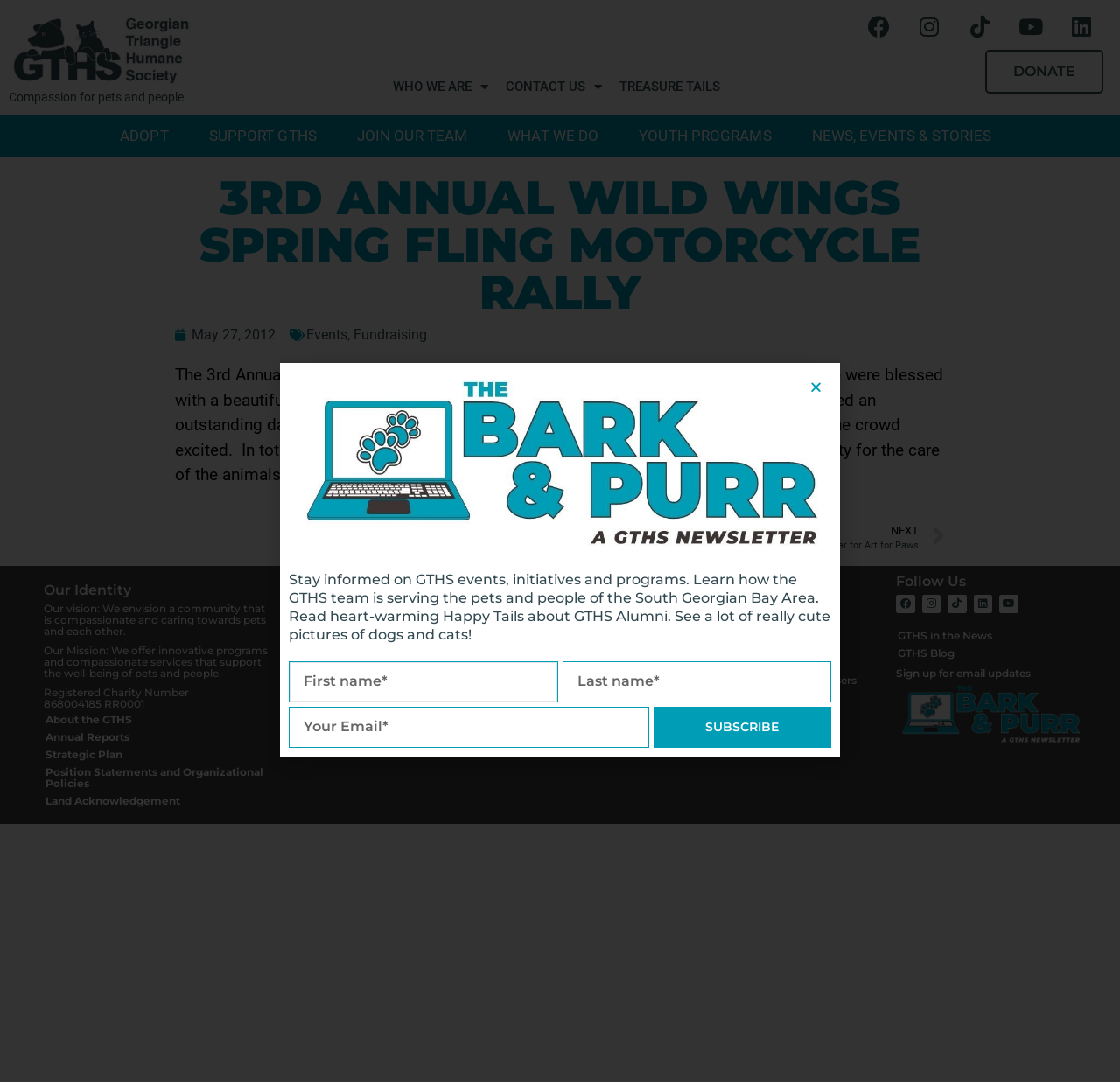Write a detailed summary of the webpage, including text, images, and layout.

This webpage is about the Georgian Triangle Humane Society (GTHS), a charity organization that supports the well-being of pets and people. At the top of the page, there is a navigation menu with links to "WHO WE ARE", "CONTACT US", "TREASURE TAILS", and social media platforms. Below the navigation menu, there is a prominent button to "DONATE" and a heading that reads "3RD ANNUAL WILD WINGS SPRING FLING MOTORCYCLE RALLY".

The main content of the page is divided into several sections. The first section describes the 3rd Annual Wild Wings Spring Fling Motorcycle Rally, which was held on May 12th. The event raised over $2,500 for the GTHS. There are also links to "NEXT" and "Events" in this section.

The next section is about the organization's identity, vision, and mission. It includes a heading "Our Identity" and three paragraphs of text that describe the organization's goals and values.

Below this section, there are several links to pages about the organization, including "About the GTHS", "Annual Reports", and "Strategic Plan". There is also a section titled "Connect with Us" that provides contact information and a link to email the organization.

The page also features several sections that provide information about the organization's services, including adoption, animal hospital, and online learning. There is also a section titled "Get Involved" that includes links to donate, volunteer, and attend events.

At the bottom of the page, there are links to follow the organization on social media and a section titled "Follow Us" that includes links to Facebook, Instagram, TikTok, LinkedIn, and YouTube. There is also a link to sign up for email updates and a section that allows users to subscribe to the organization's newsletter.

Throughout the page, there are several buttons and links that allow users to navigate to different sections and pages. The overall layout of the page is organized and easy to follow, with clear headings and concise text that describes the organization's mission and services.